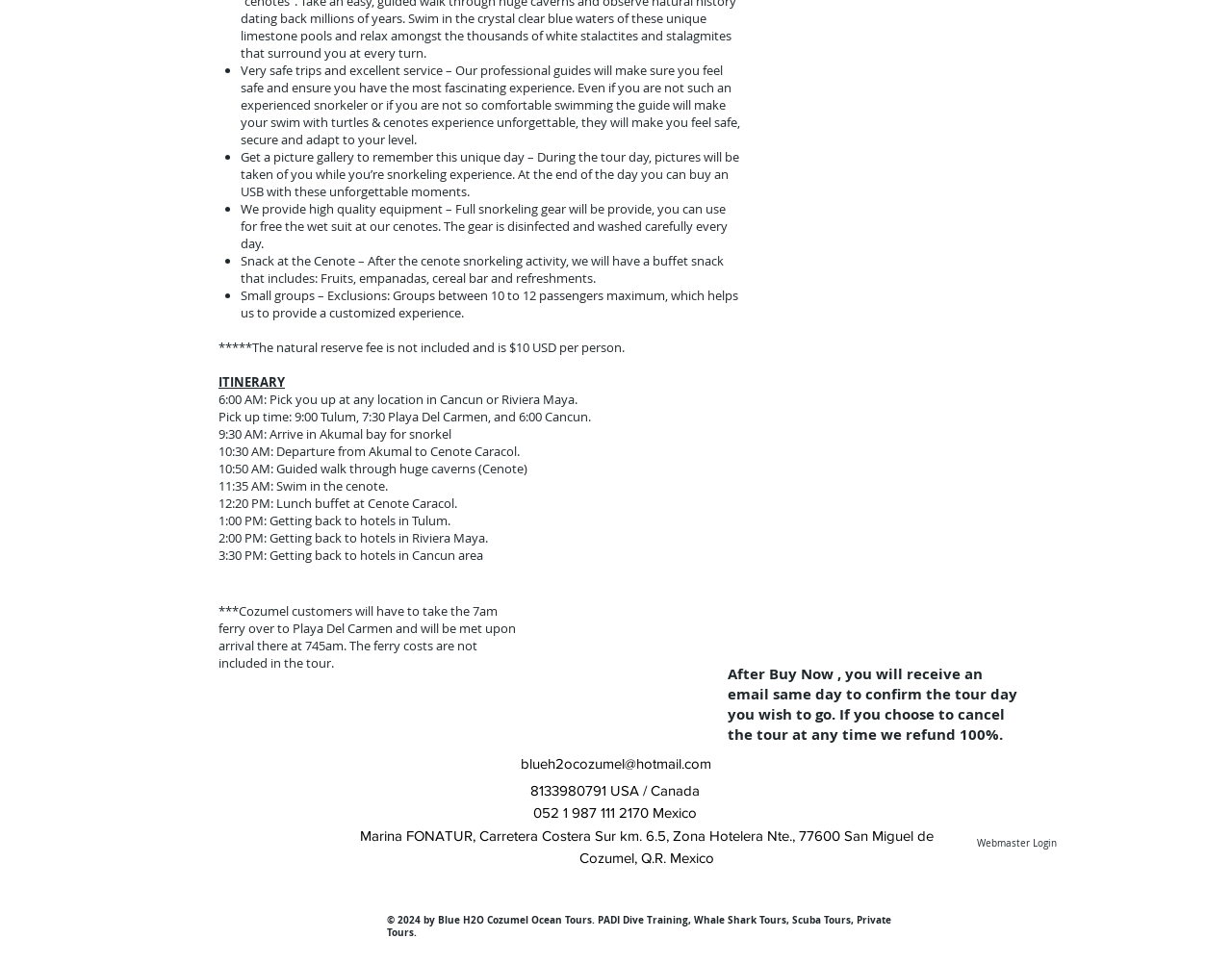Please provide the bounding box coordinates for the UI element as described: "blueh2ocozumel@hotmail.com". The coordinates must be four floats between 0 and 1, represented as [left, top, right, bottom].

[0.422, 0.783, 0.577, 0.8]